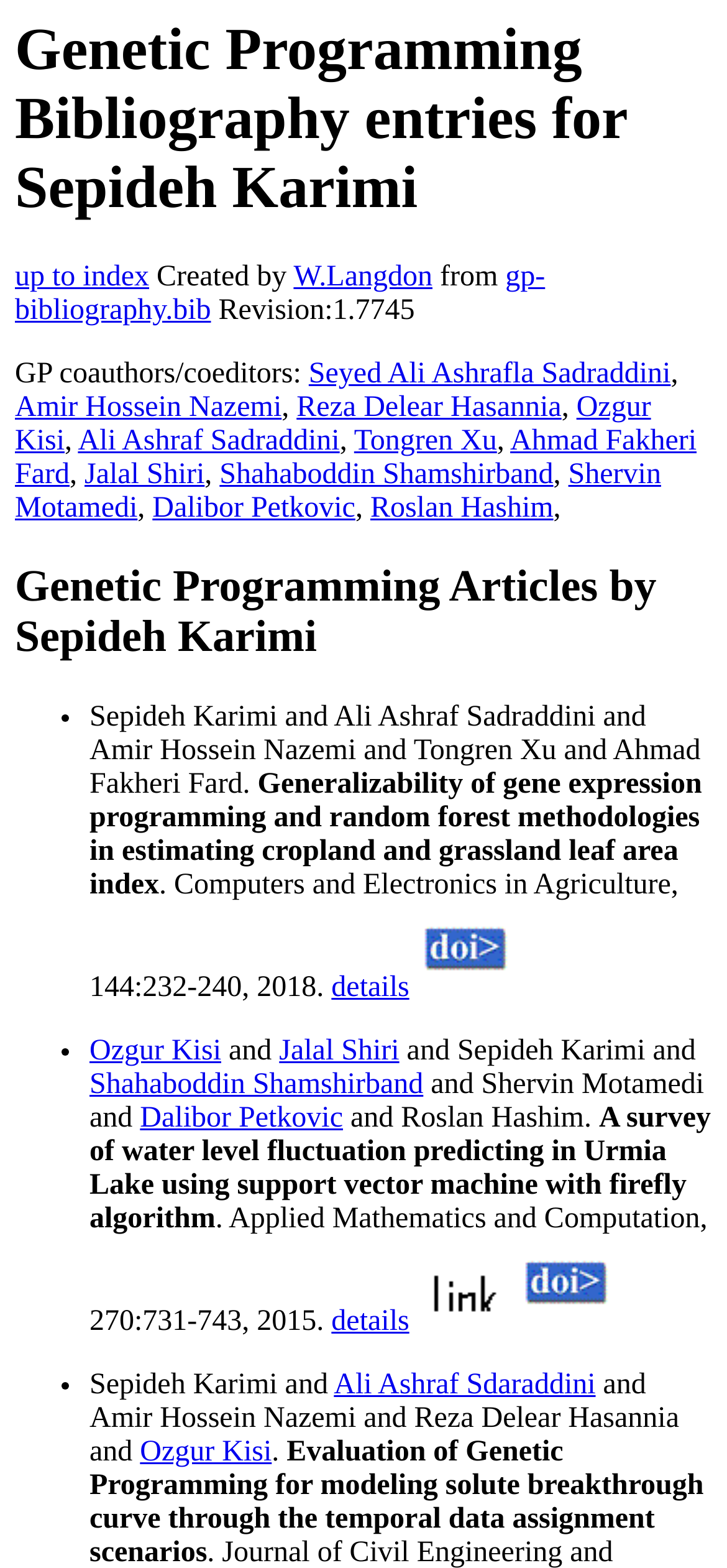Could you indicate the bounding box coordinates of the region to click in order to complete this instruction: "check coauthors of Sepideh Karimi".

[0.021, 0.229, 0.923, 0.249]